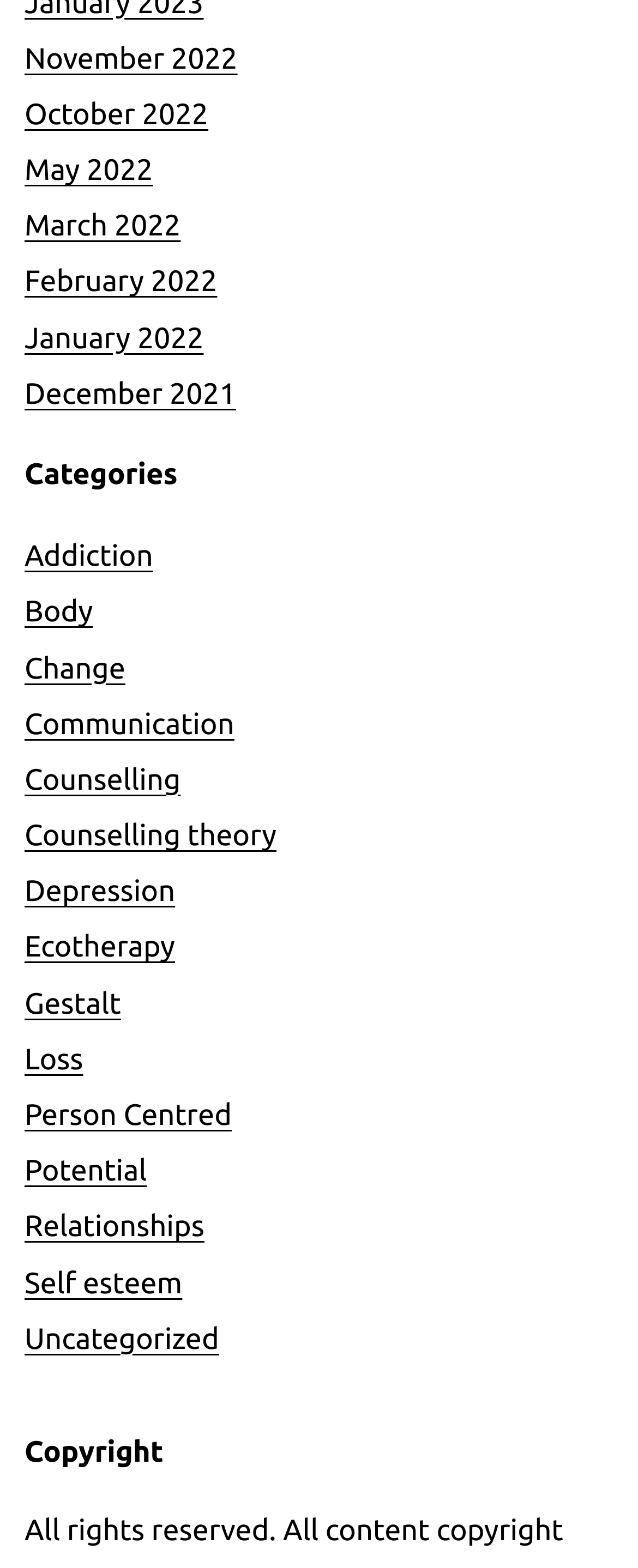Give the bounding box coordinates for the element described by: "Communication".

[0.038, 0.451, 0.367, 0.472]